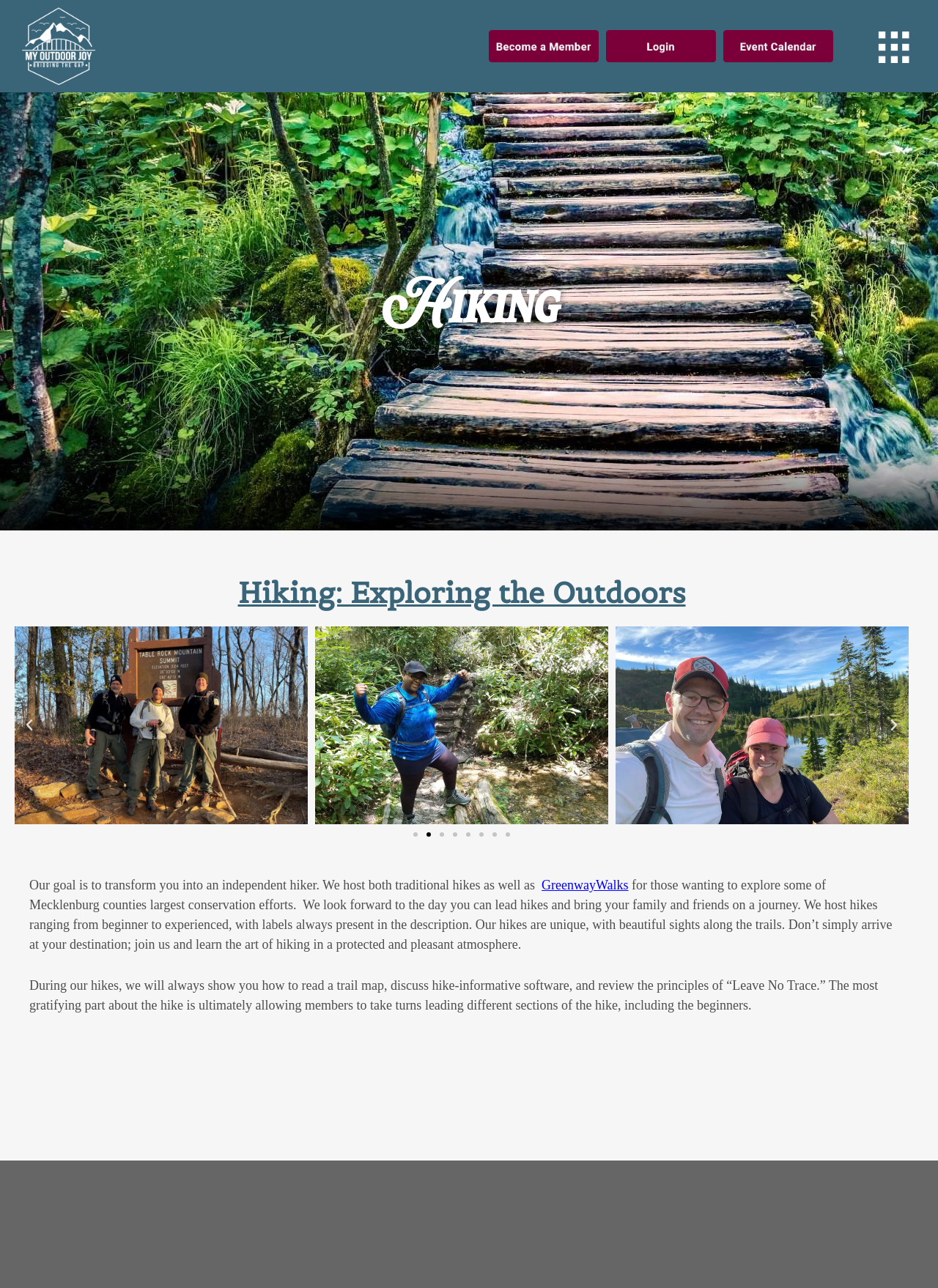What is the focus of the hikes on this website?
Could you answer the question in a detailed manner, providing as much information as possible?

The website emphasizes the importance of learning and exploration during the hikes, with a focus on teaching users how to read trail maps, use hike-informative software, and follow the principles of 'Leave No Trace', rather than just arriving at the destination.